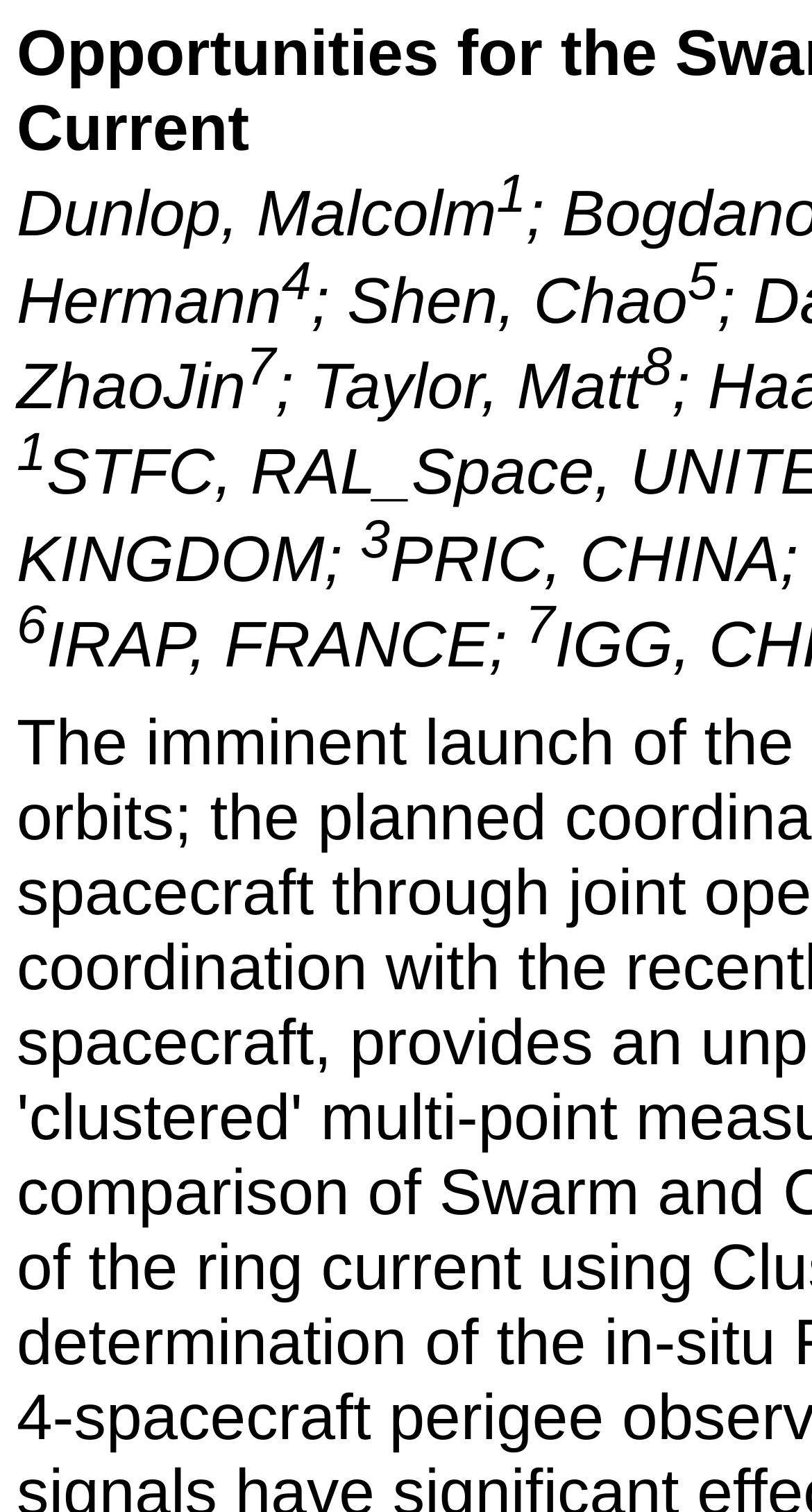Provide a one-word or short-phrase response to the question:
How many authors are listed?

3